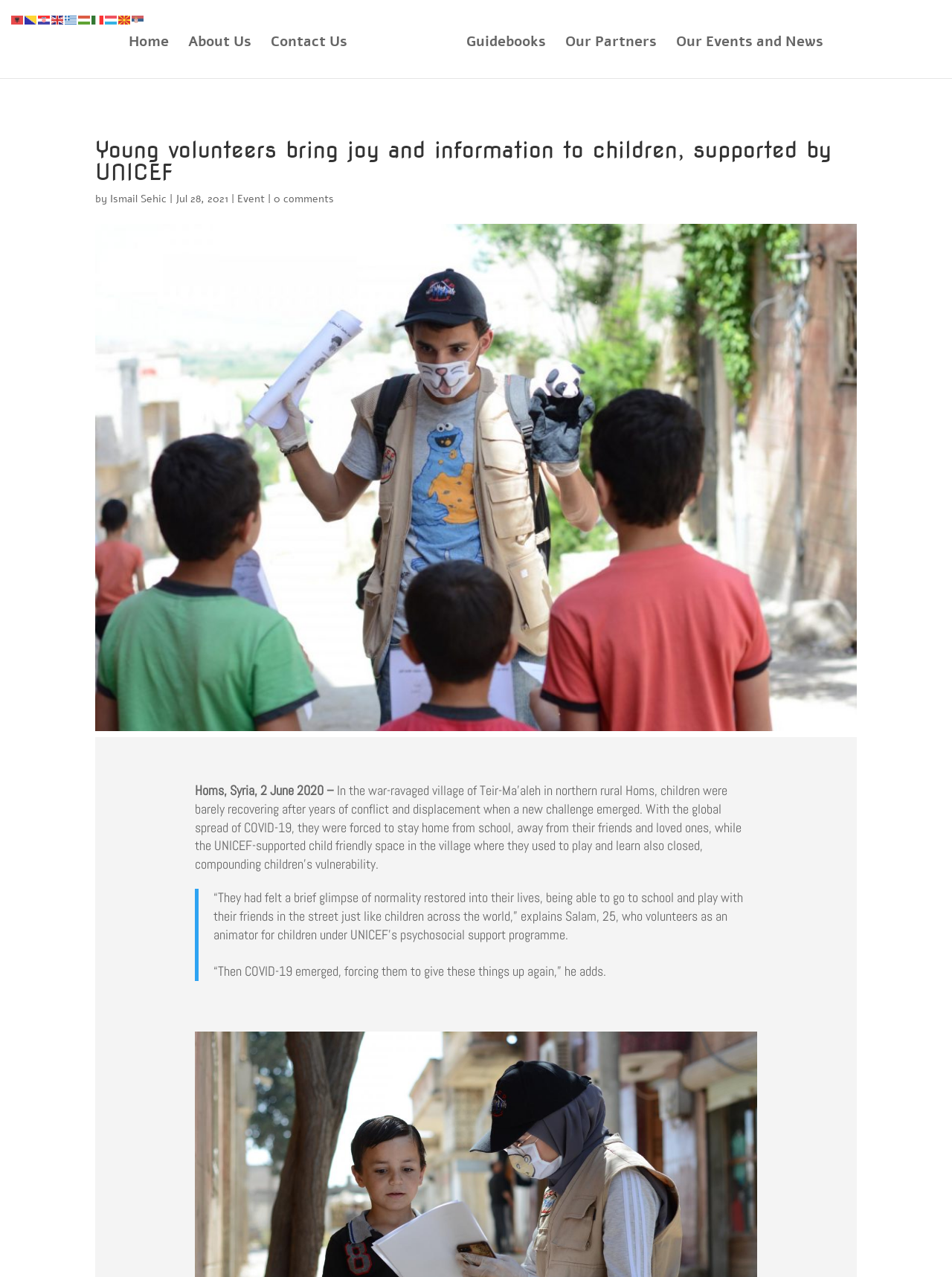Please locate the bounding box coordinates of the element that should be clicked to achieve the given instruction: "Read the article about children in Homs, Syria".

[0.205, 0.612, 0.779, 0.683]